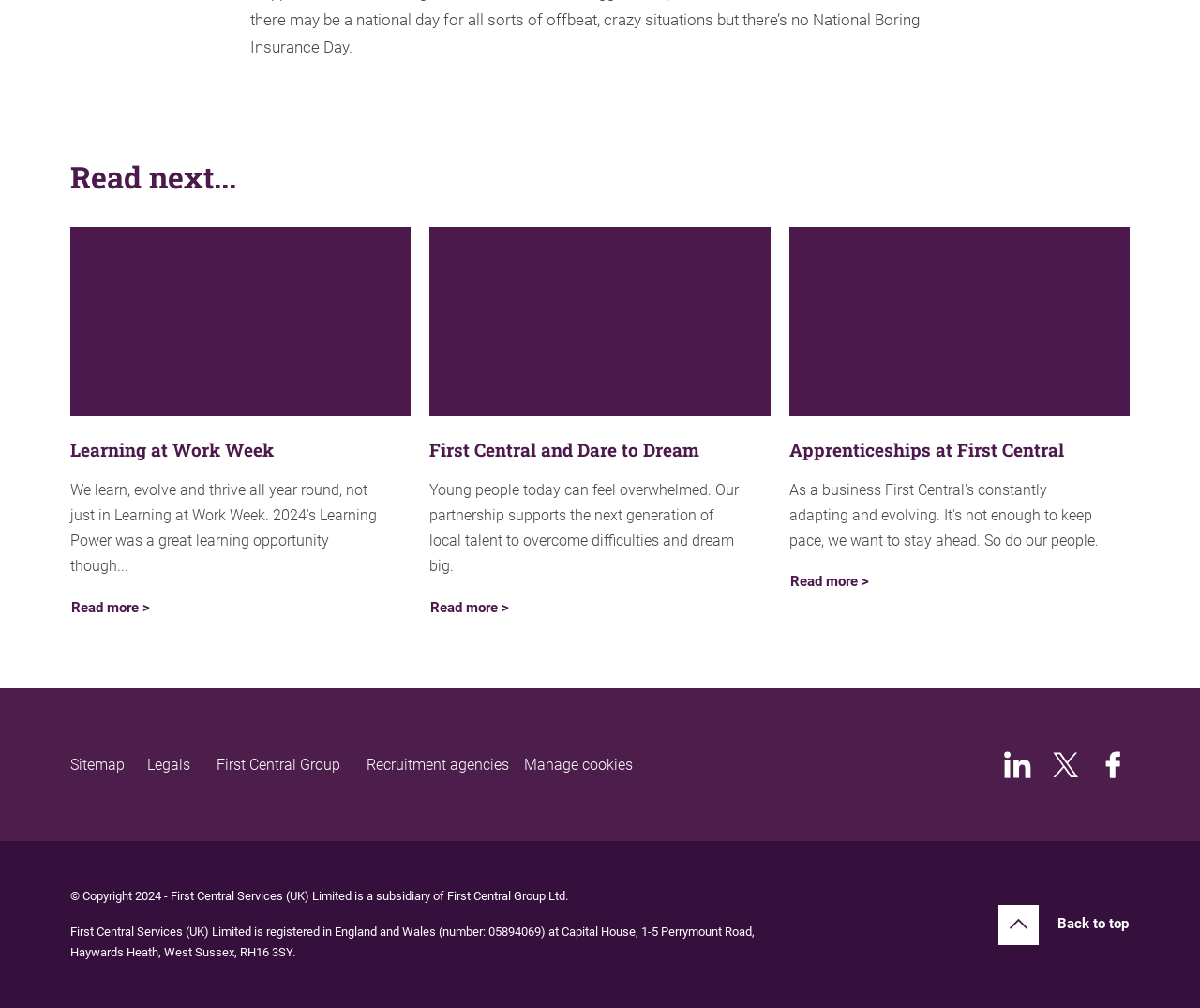Determine the bounding box coordinates for the clickable element required to fulfill the instruction: "View First Central and Dare to Dream". Provide the coordinates as four float numbers between 0 and 1, i.e., [left, top, right, bottom].

[0.358, 0.225, 0.642, 0.413]